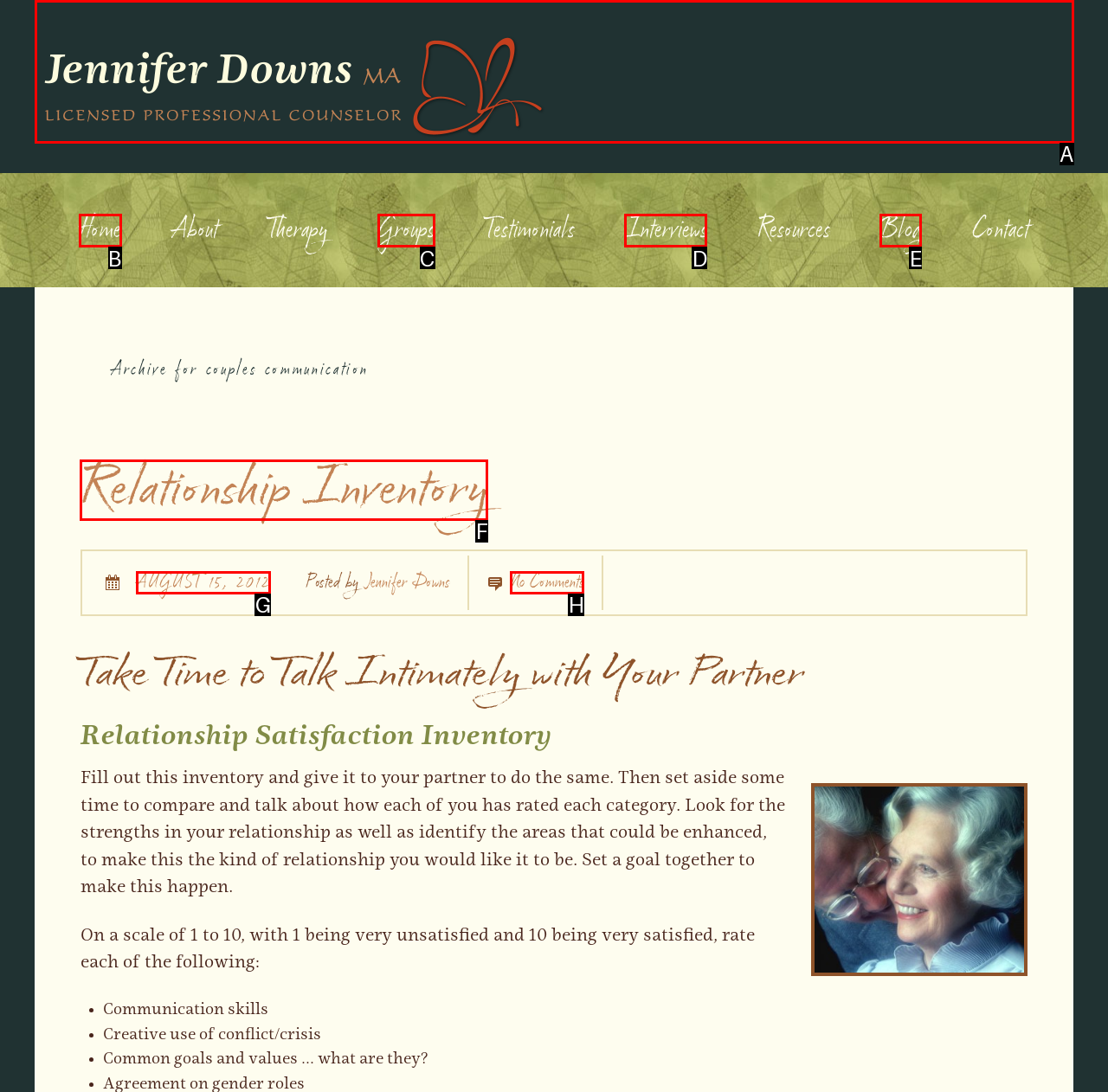Which HTML element fits the description: 2? Respond with the letter of the appropriate option directly.

None